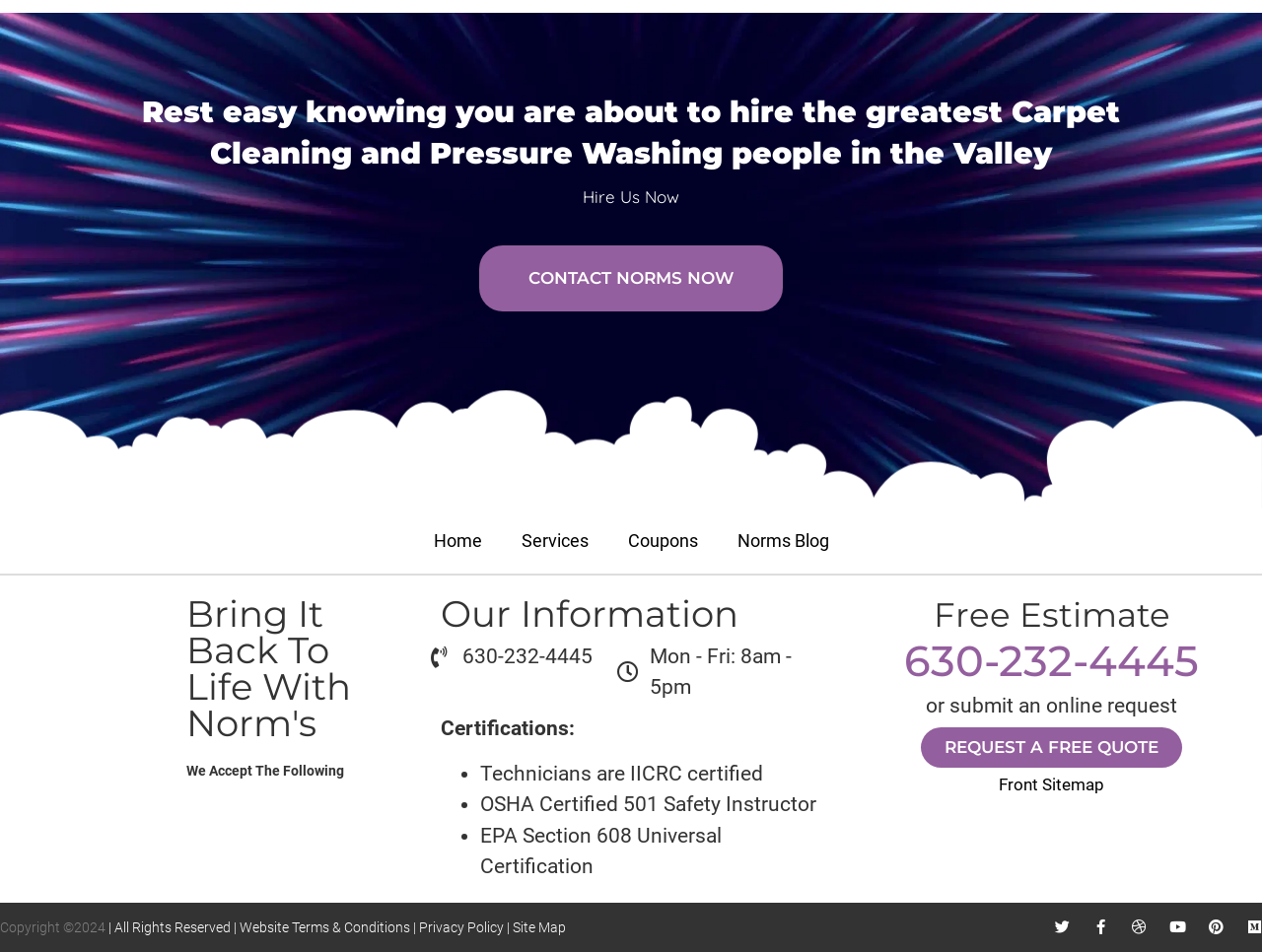What is the company's phone number?
Please describe in detail the information shown in the image to answer the question.

The company's phone number can be found in the 'Our Information' section, where it is listed as '630-232-4445'.